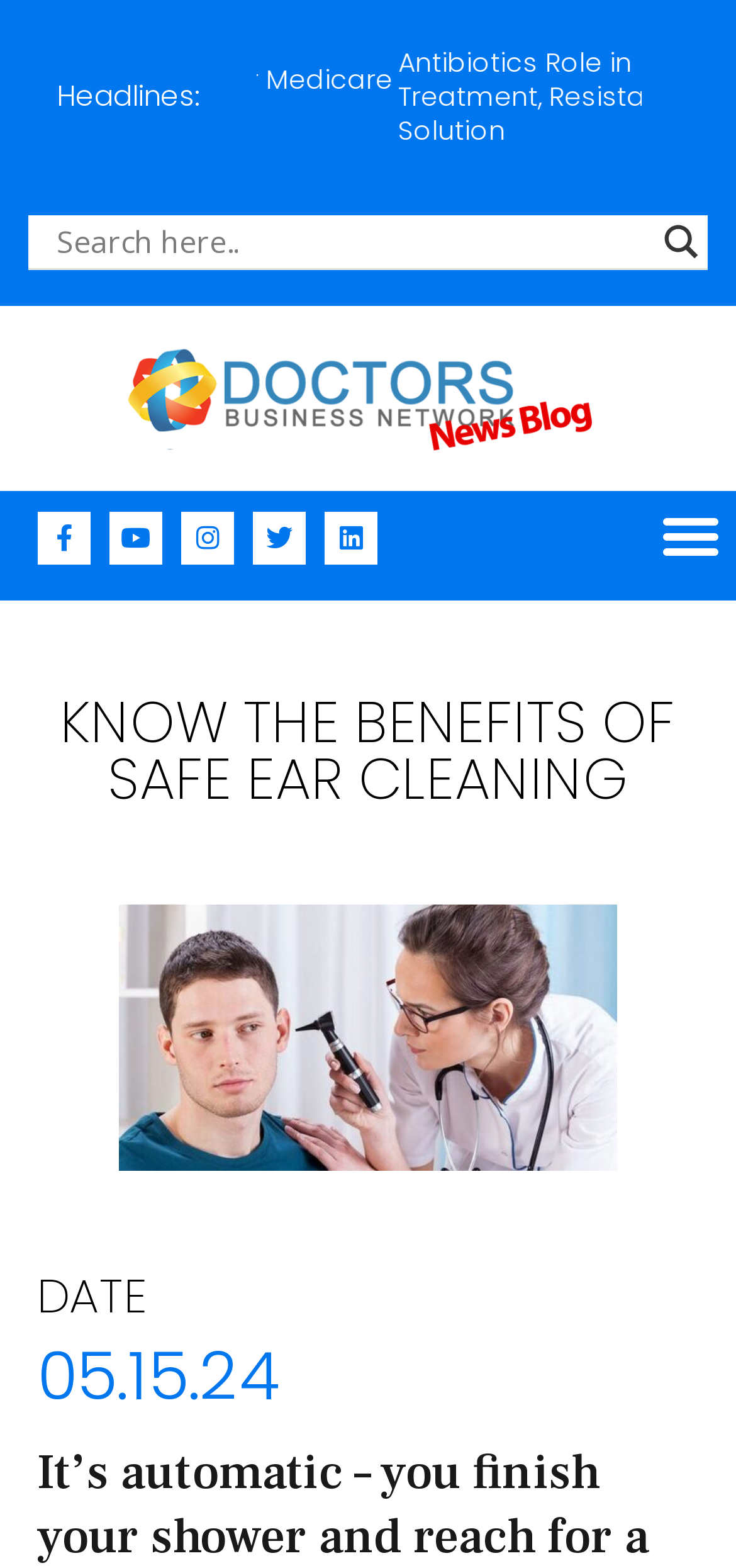Explain the webpage in detail.

The webpage appears to be a blog post titled "Know the Benefits of Safe Ear Cleaning" on the DBN Blog. At the top, there is a section labeled "Headlines:" followed by a group of elements, including a heading that reads "Antibiotics Role in Diseases Treatment, Resistance and Solution", which seems out of place given the title of the blog post.

To the right of the "Headlines:" section, there is a search form with a search input box, a search autocomplete input box, and a search magnifier button accompanied by a small image. Below the search form, there are five social media links, including Facebook, YouTube, Instagram, Twitter, and LinkedIn, each represented by an icon.

The main content of the blog post begins with a heading that reads "KNOW THE BENEFITS OF SAFE EAR CLEANING" in a large font size. Below this heading, there is an image related to ear cleaning, taking up a significant portion of the page. 

At the bottom of the page, there is a section with a heading labeled "DATE" followed by a time element displaying the date "05.15.24".